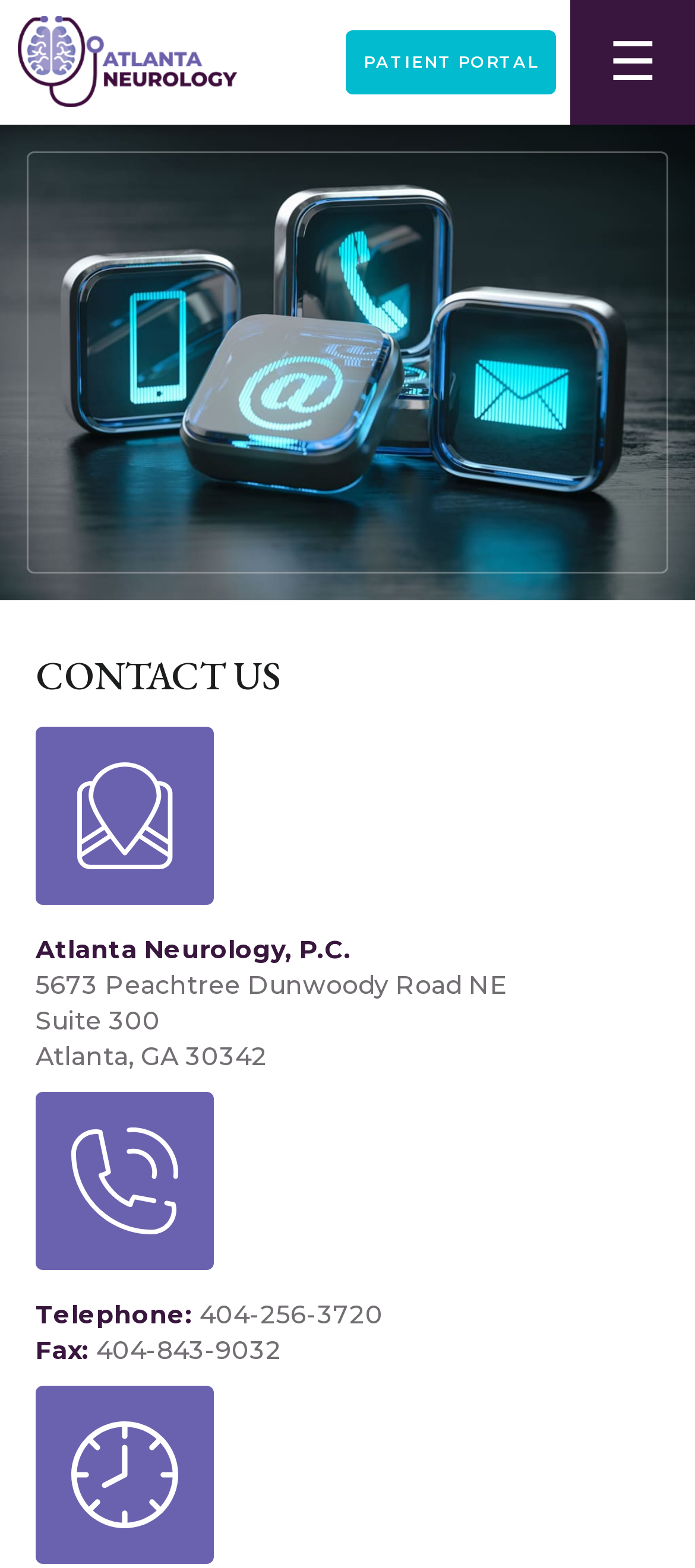Construct a thorough caption encompassing all aspects of the webpage.

The webpage is about contacting Atlanta Neurology, a medical practice. At the top left, there is a link to the homepage. Next to it, there is another link to the patient portal. On the top right, a toggle navigation button is located. Below the top section, a large image spans the entire width of the page.

The main content of the page is divided into two sections. The first section has a heading "CONTACT US" in a prominent font. Below the heading, the practice's name "Atlanta Neurology, P.C." is displayed. The practice's address is listed in three lines: "5673 Peachtree Dunwoody Road NE", "Suite 300", and "Atlanta, GA 30342".

The second section contains the practice's contact information. The telephone number "404-256-3720" is listed next to the label "Telephone:". Below it, the fax number "404-843-9032" is listed next to the label "Fax:".